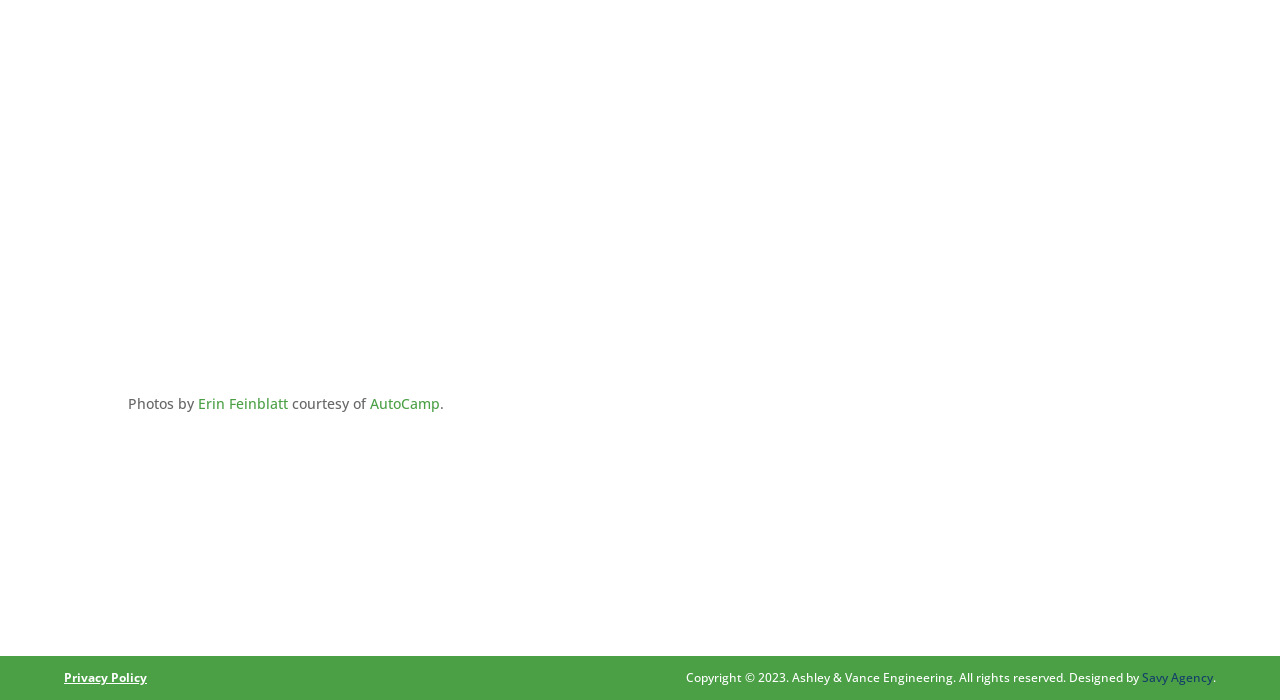Predict the bounding box for the UI component with the following description: "Abeiku".

None